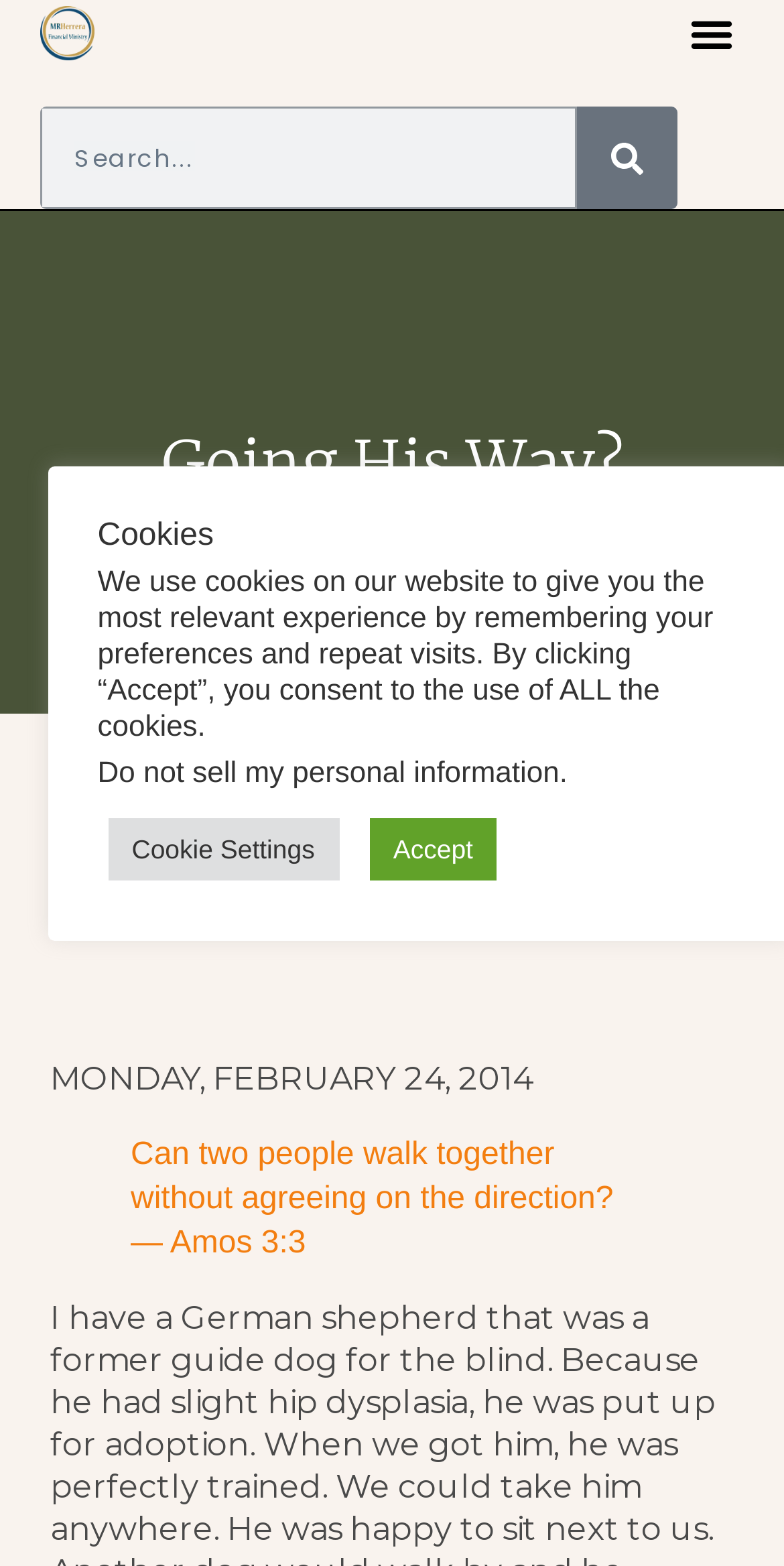Please specify the bounding box coordinates of the clickable region necessary for completing the following instruction: "Search for something". The coordinates must consist of four float numbers between 0 and 1, i.e., [left, top, right, bottom].

[0.05, 0.068, 0.864, 0.134]